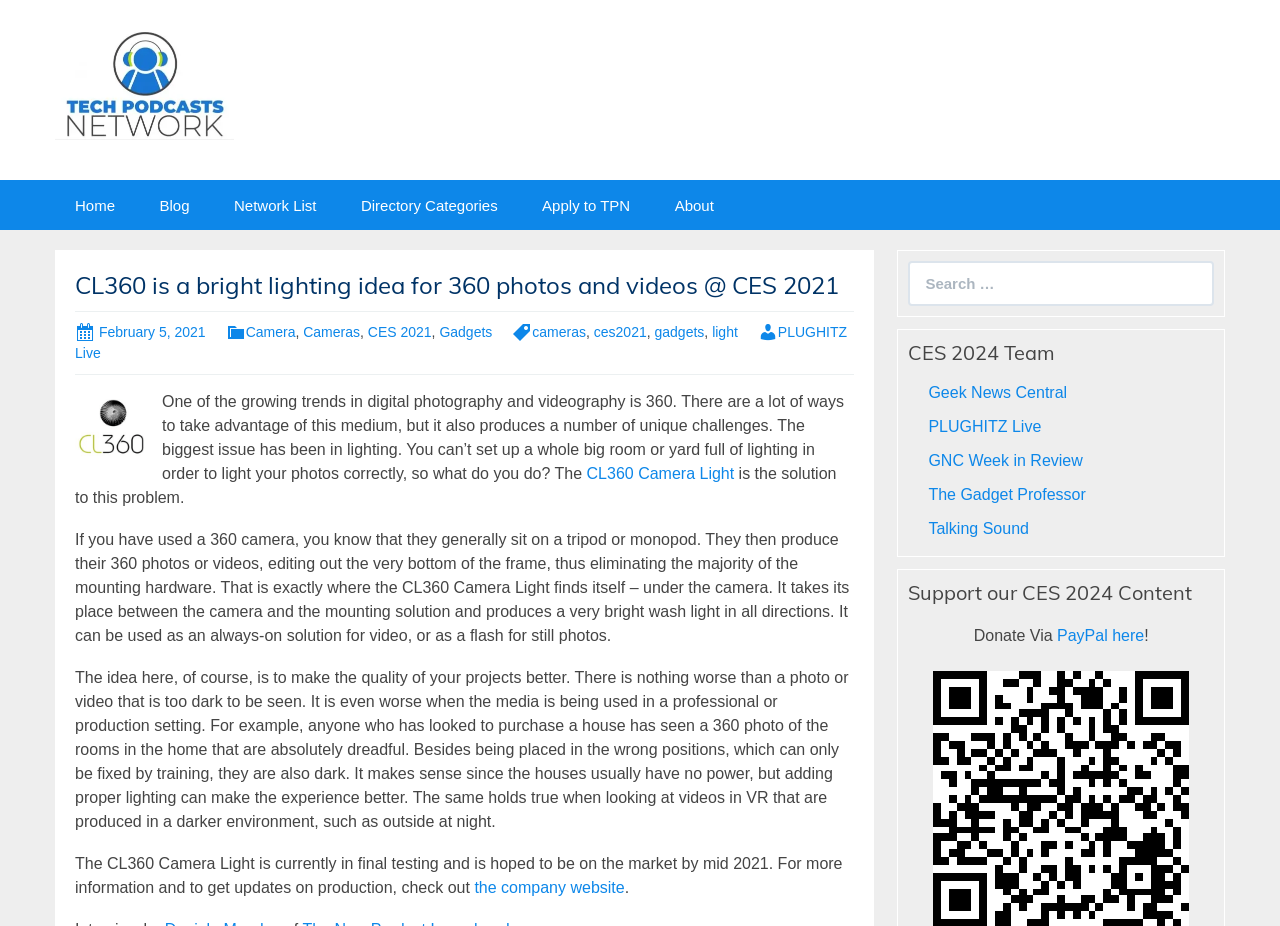What is the purpose of the CL360 Camera Light?
Please provide a comprehensive and detailed answer to the question.

The purpose of the CL360 Camera Light is to provide a very bright wash light in all directions, which is necessary to improve the quality of 360 photos and videos.